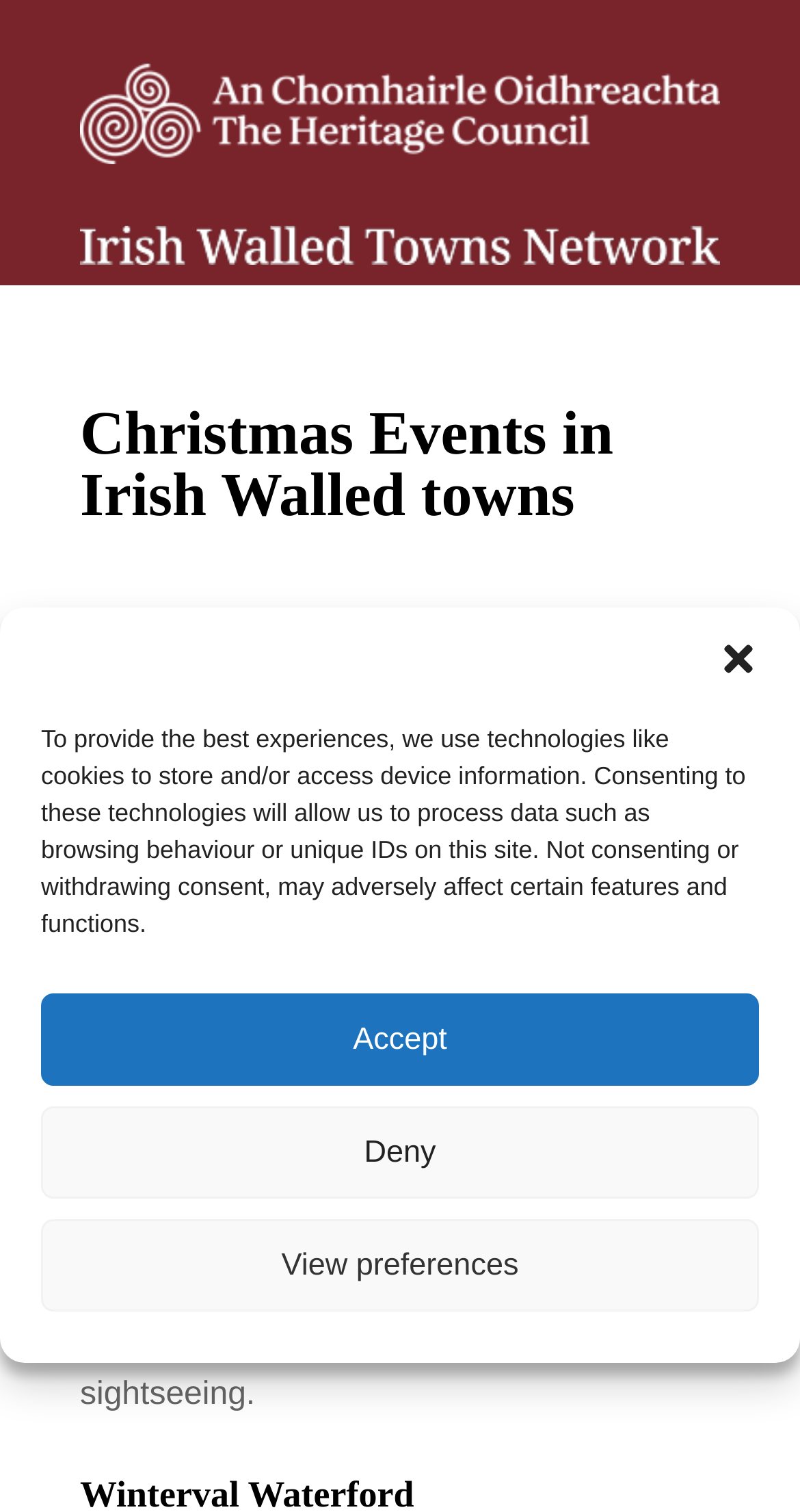What type of towns are mentioned in the webpage?
Based on the visual, give a brief answer using one word or a short phrase.

Irish Walled towns